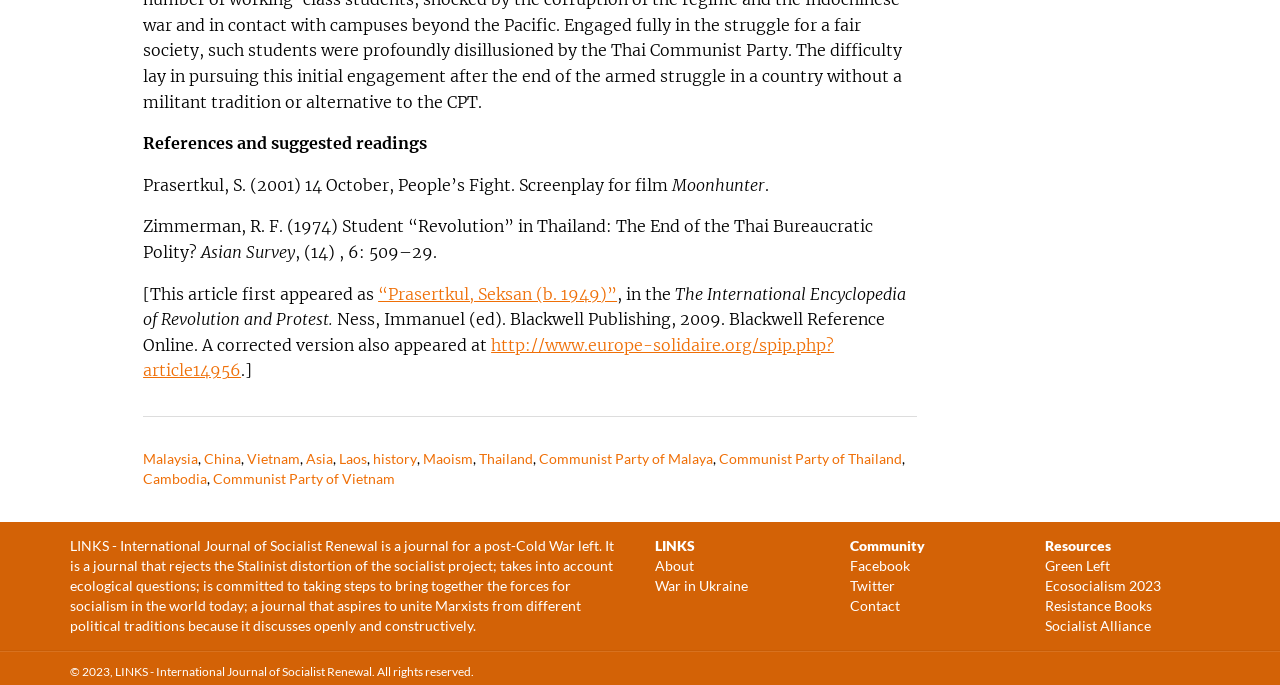What is the topic of the article?
Kindly give a detailed and elaborate answer to the question.

The topic of the article can be inferred from the text content, which mentions the Thai Communist Party and its relation to the students' struggle for a fair society.